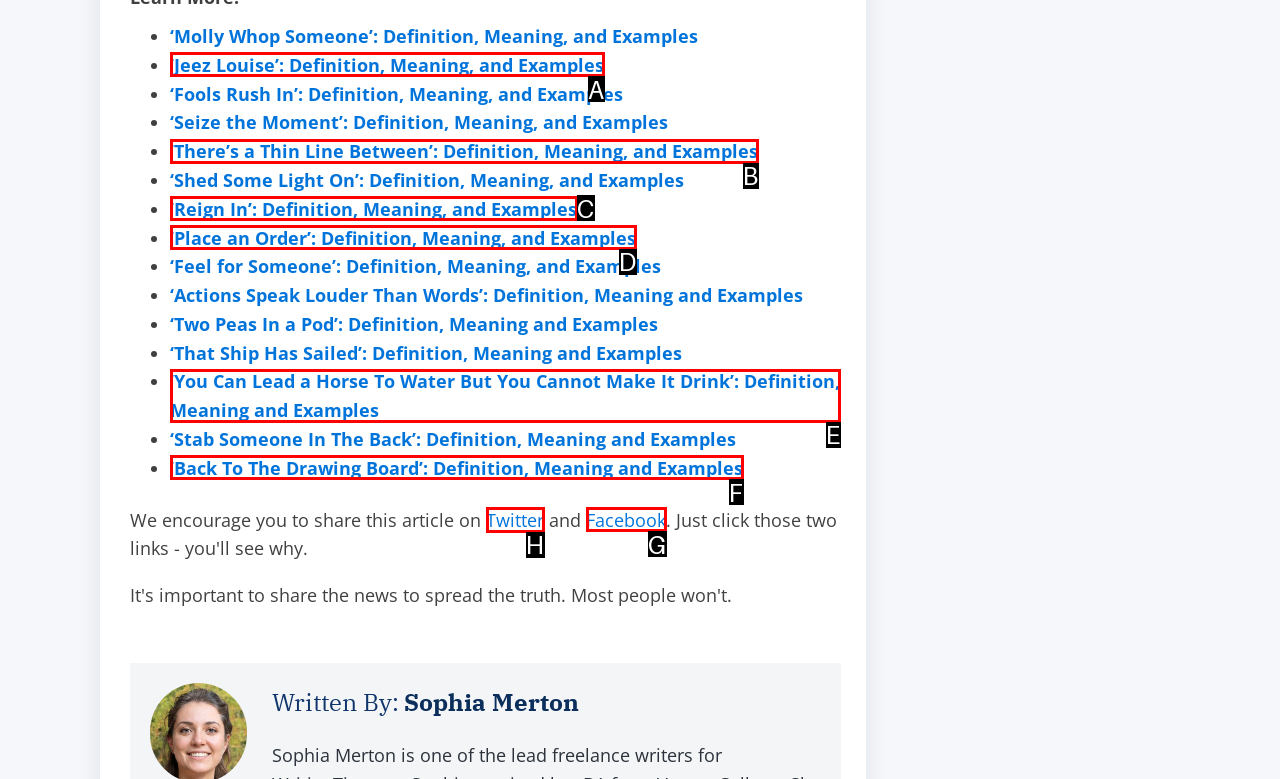Identify the letter of the UI element you should interact with to perform the task: Click on Twitter
Reply with the appropriate letter of the option.

H